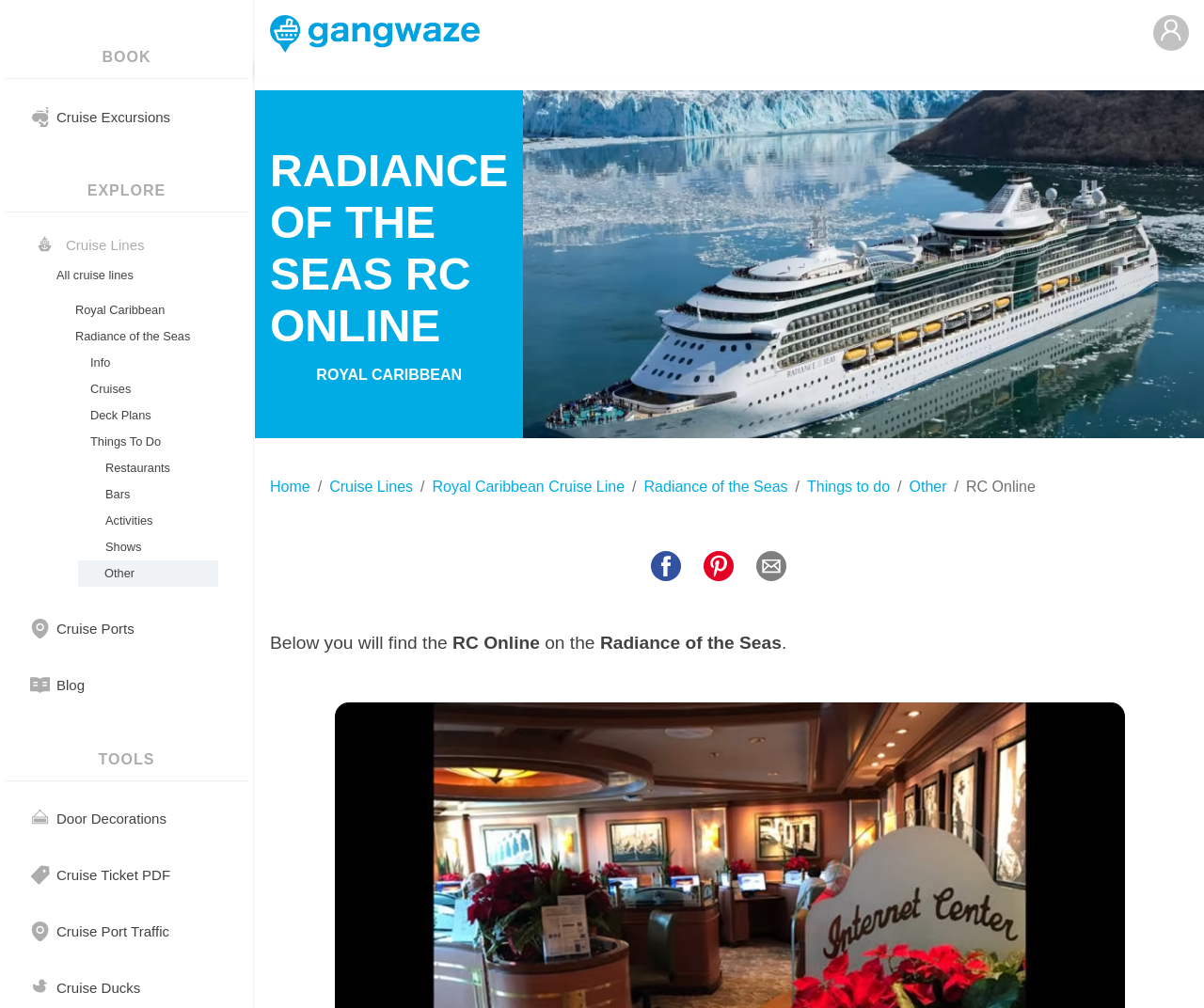Can you identify the bounding box coordinates of the clickable region needed to carry out this instruction: 'Click on Deck Plans'? The coordinates should be four float numbers within the range of 0 to 1, stated as [left, top, right, bottom].

[0.062, 0.399, 0.179, 0.425]